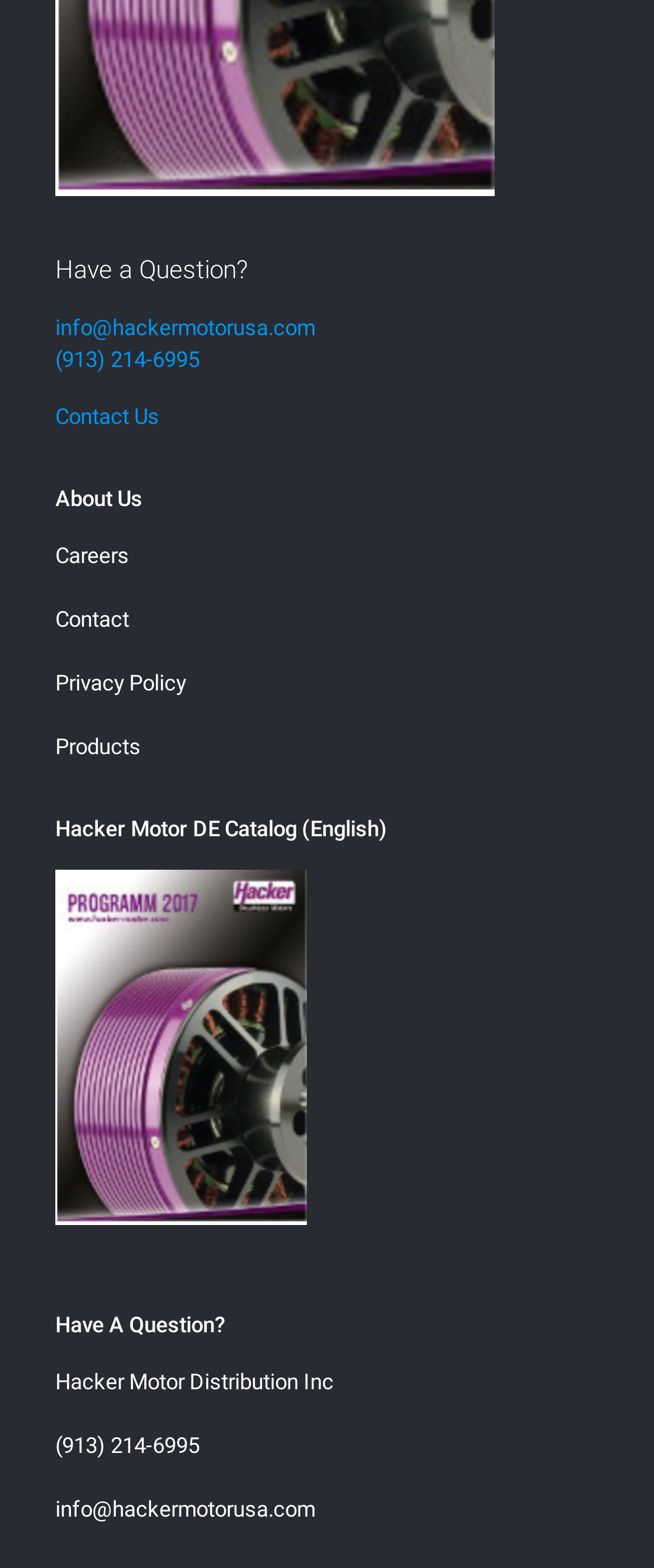Analyze the image and give a detailed response to the question:
What is the phone number?

The phone number can be found in two places on the webpage: as a link element and as a static text element, both with the same phone number '(913) 214-6995'.